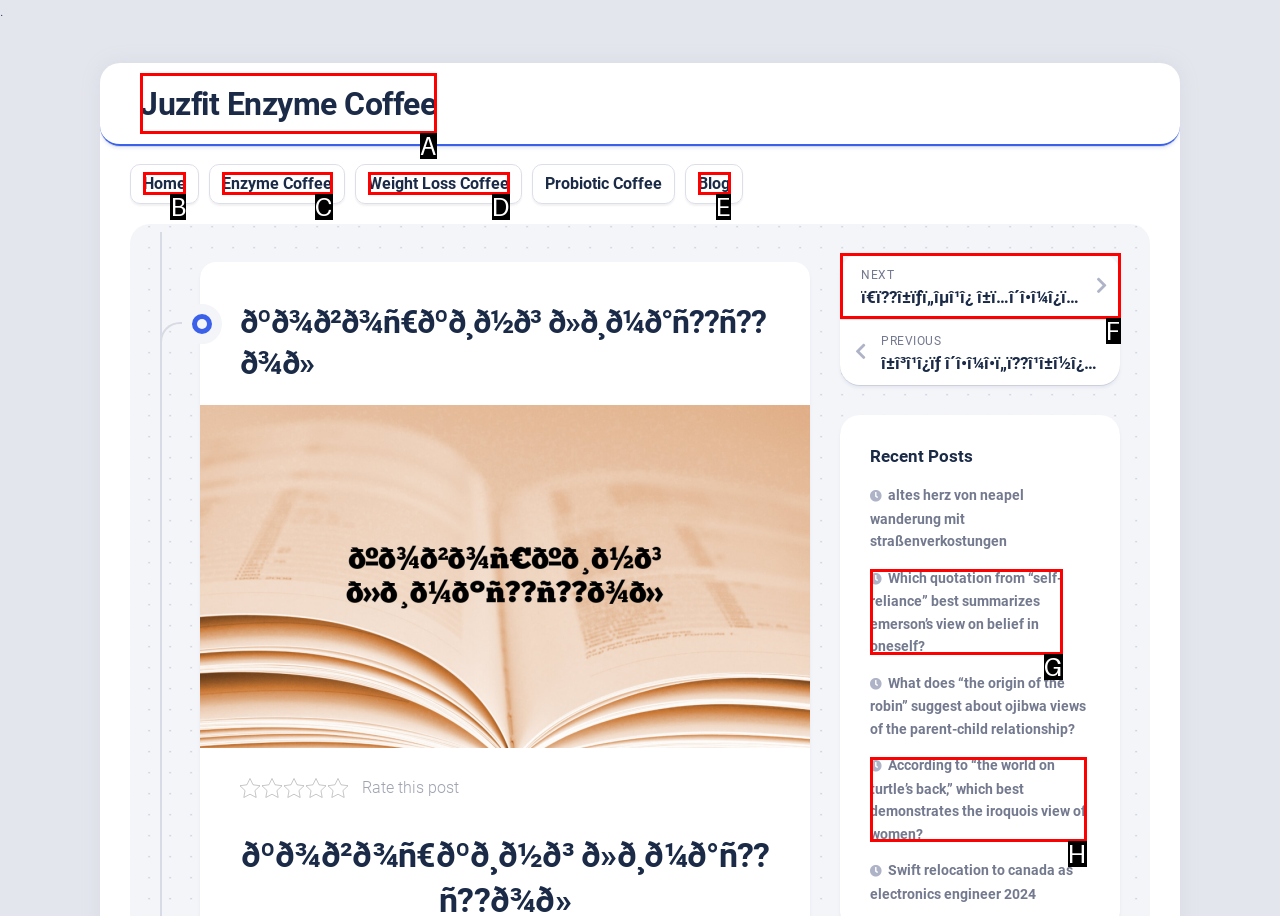Pick the HTML element that should be clicked to execute the task: Click on Home
Respond with the letter corresponding to the correct choice.

B